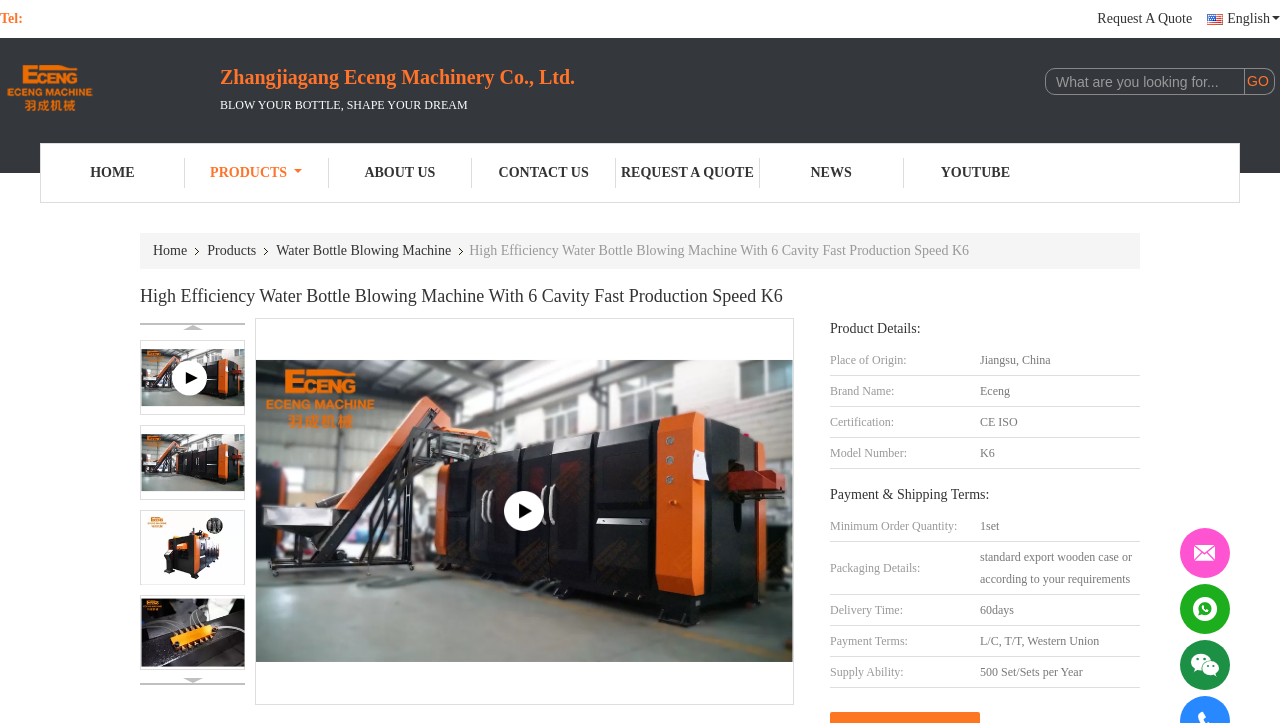Find the bounding box coordinates of the clickable element required to execute the following instruction: "Search for products". Provide the coordinates as four float numbers between 0 and 1, i.e., [left, top, right, bottom].

[0.816, 0.094, 0.973, 0.131]